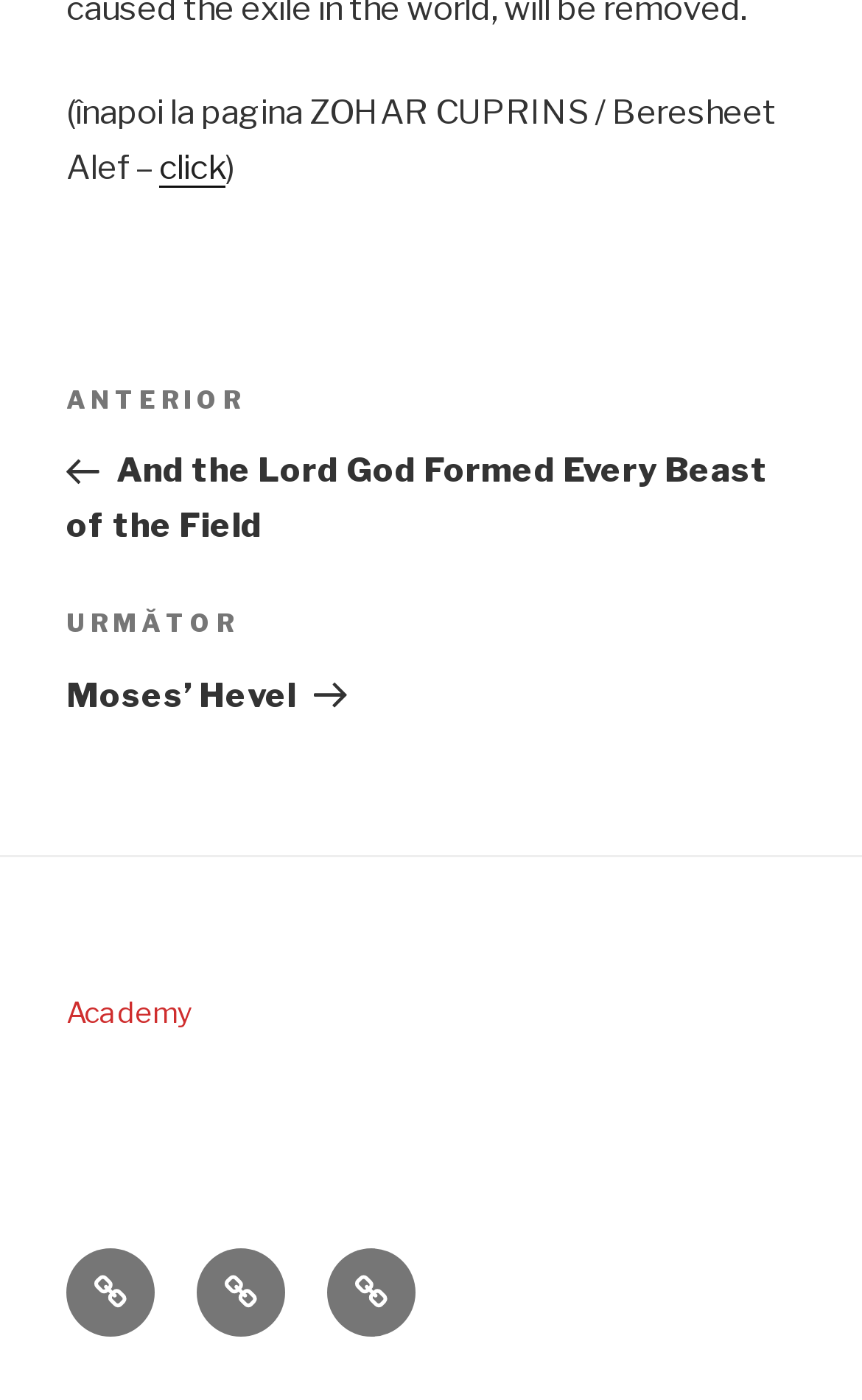What is the next article about?
With the help of the image, please provide a detailed response to the question.

I found the answer by looking at the navigation section 'Articole' where it lists the previous and next articles. The next article is linked with the text 'Articolul următor Moses’ Hevel'.